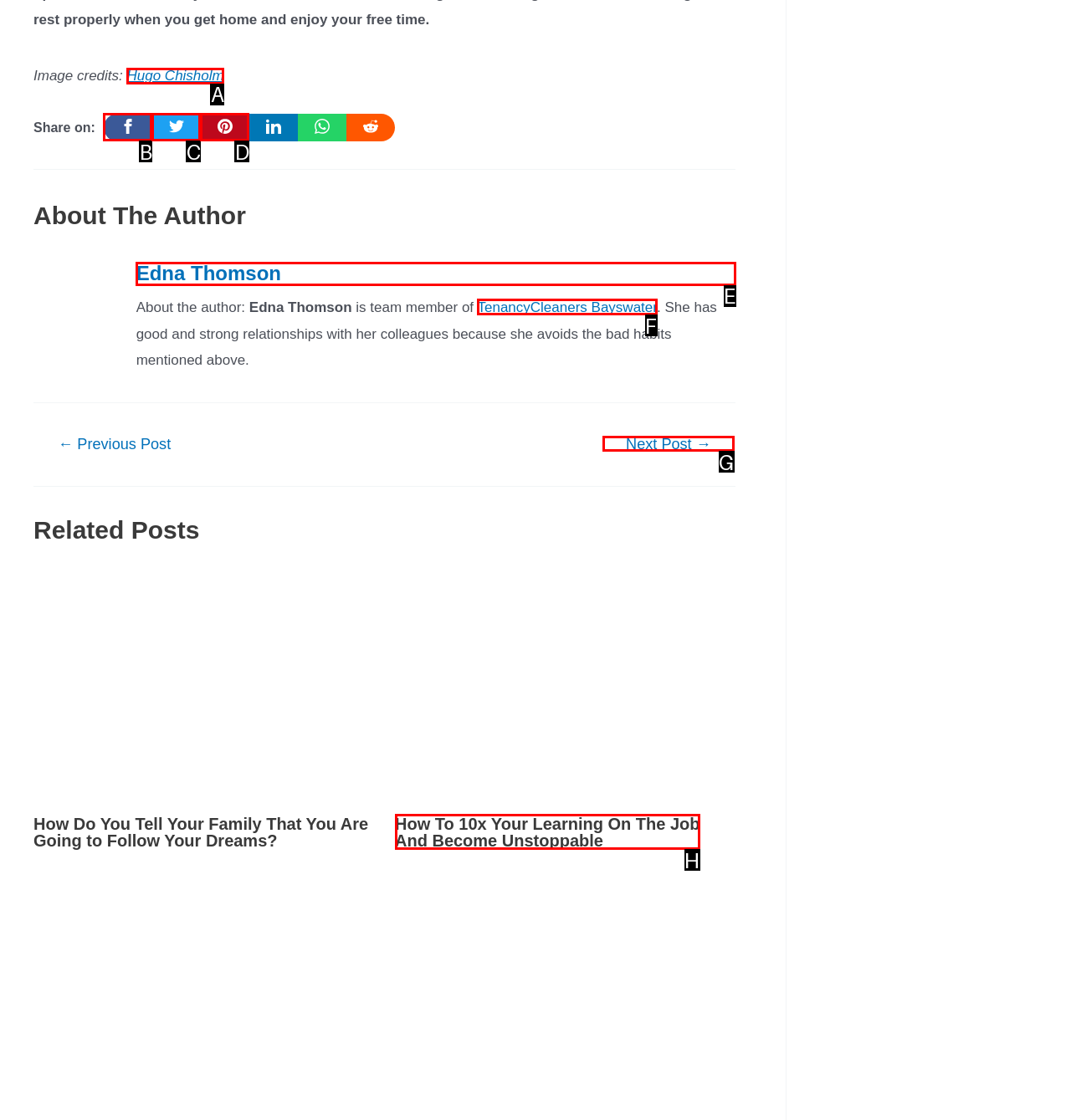Choose the HTML element you need to click to achieve the following task: Read about the author Edna Thomson
Respond with the letter of the selected option from the given choices directly.

E